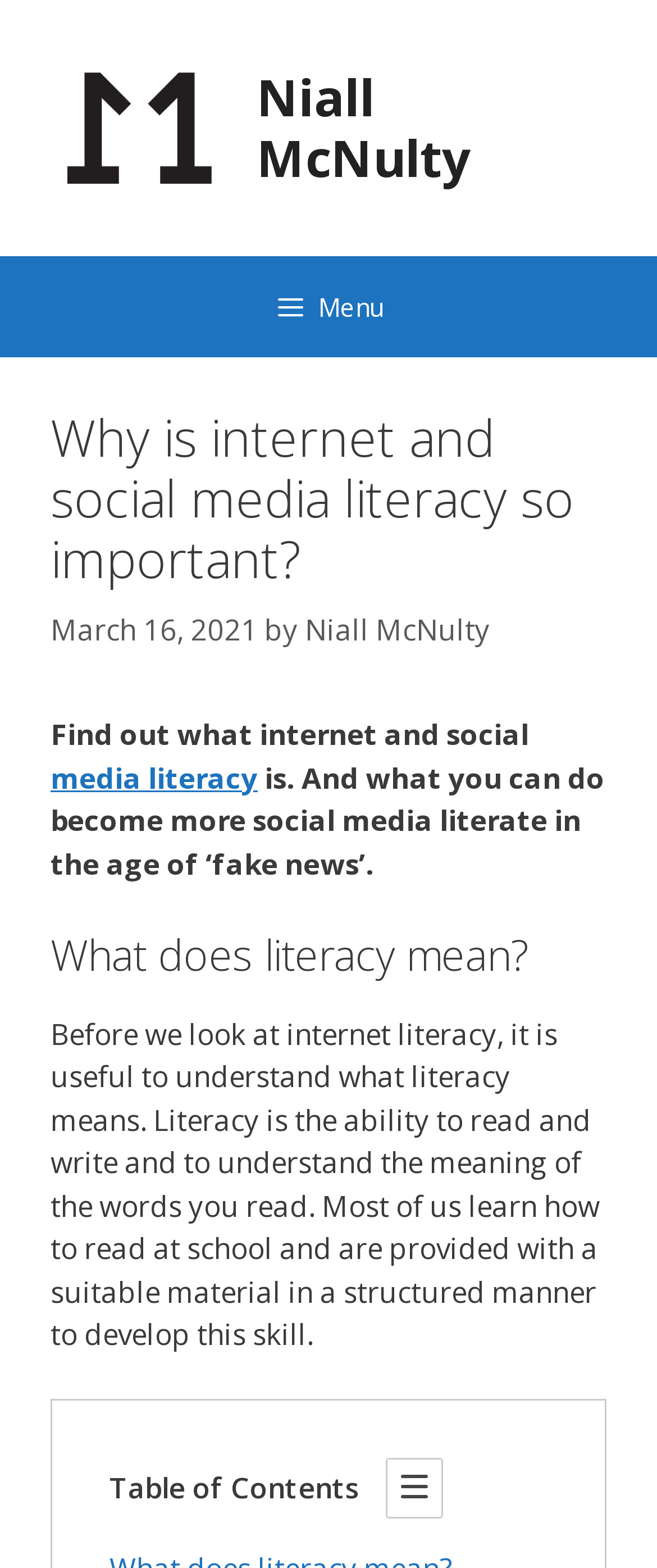Locate and extract the text of the main heading on the webpage.

Why is internet and social media literacy so important?